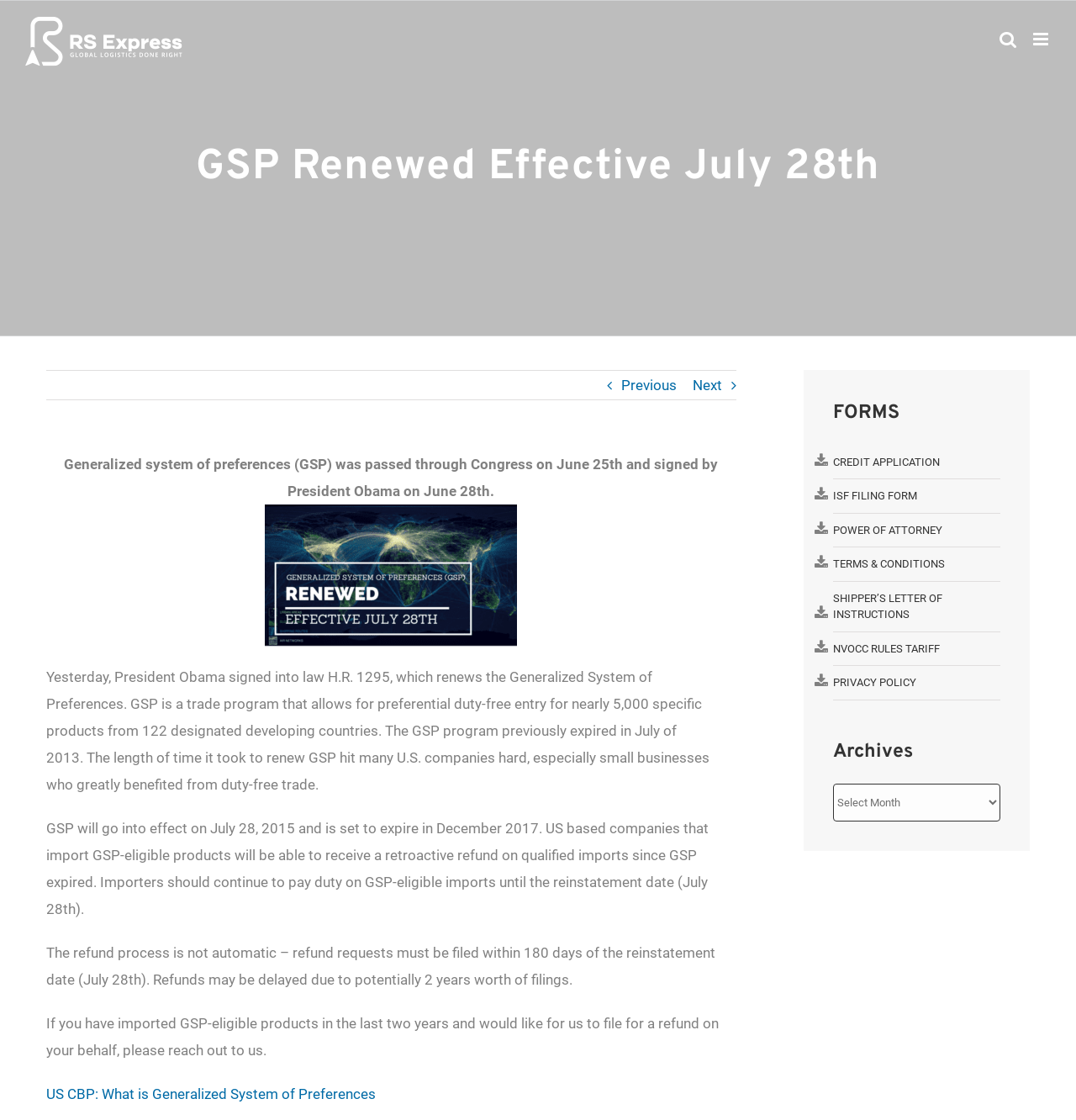Select the bounding box coordinates of the element I need to click to carry out the following instruction: "Click the RS Express Logo".

[0.023, 0.015, 0.17, 0.059]